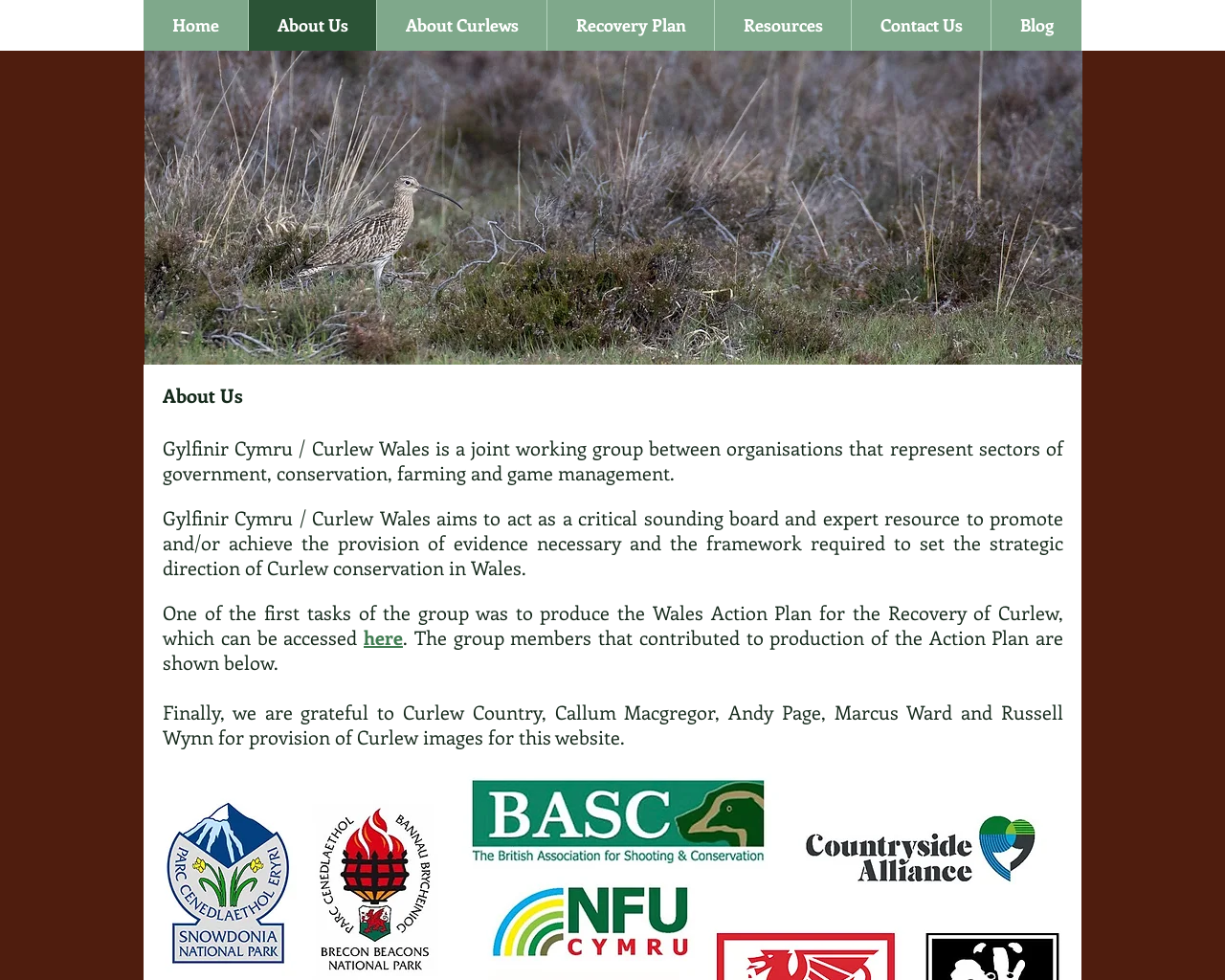Determine the bounding box for the HTML element described here: "Blog". The coordinates should be given as [left, top, right, bottom] with each number being a float between 0 and 1.

[0.809, 0.0, 0.883, 0.052]